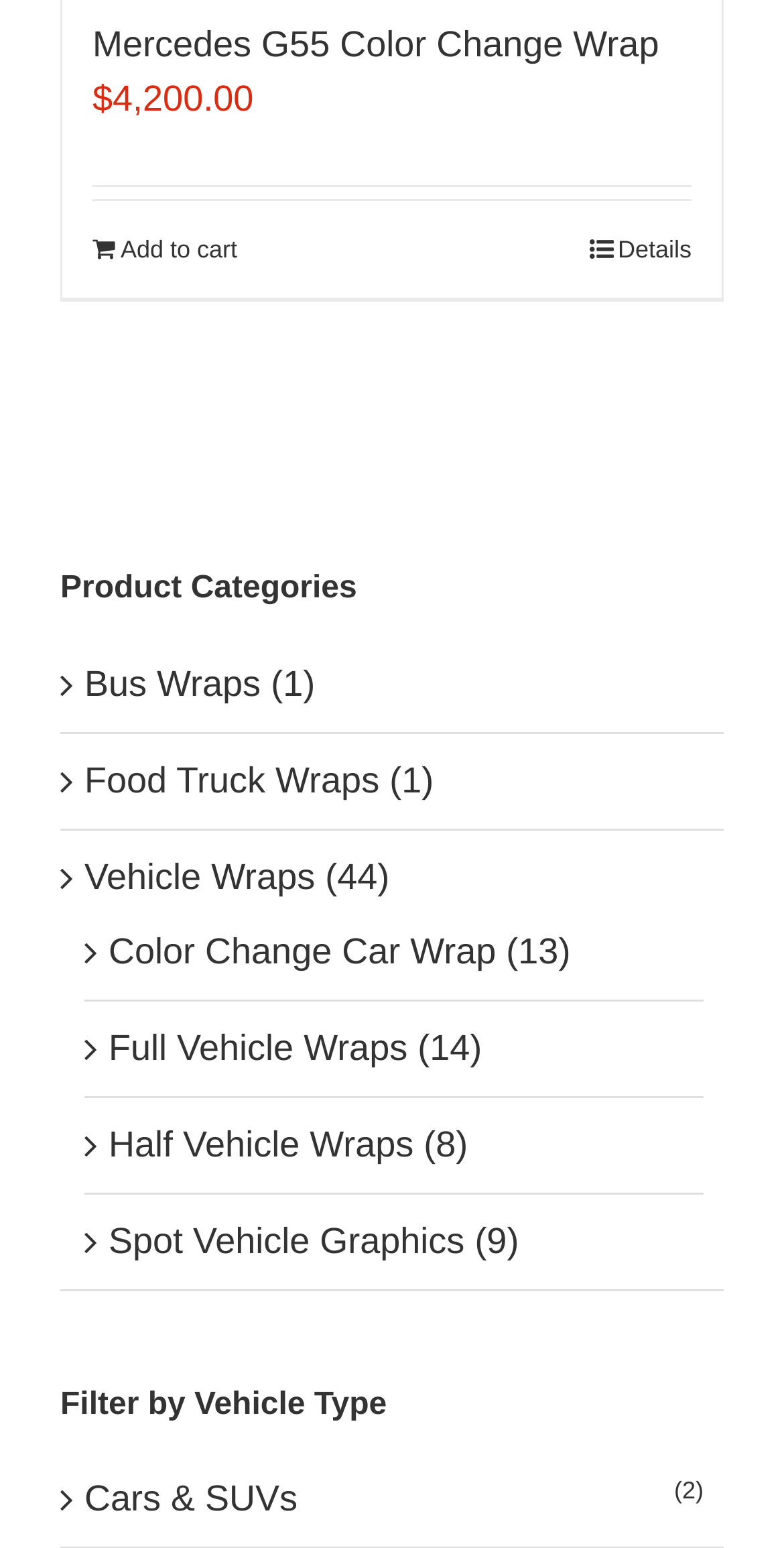Please identify the bounding box coordinates of the clickable element to fulfill the following instruction: "View product details". The coordinates should be four float numbers between 0 and 1, i.e., [left, top, right, bottom].

[0.752, 0.149, 0.882, 0.173]